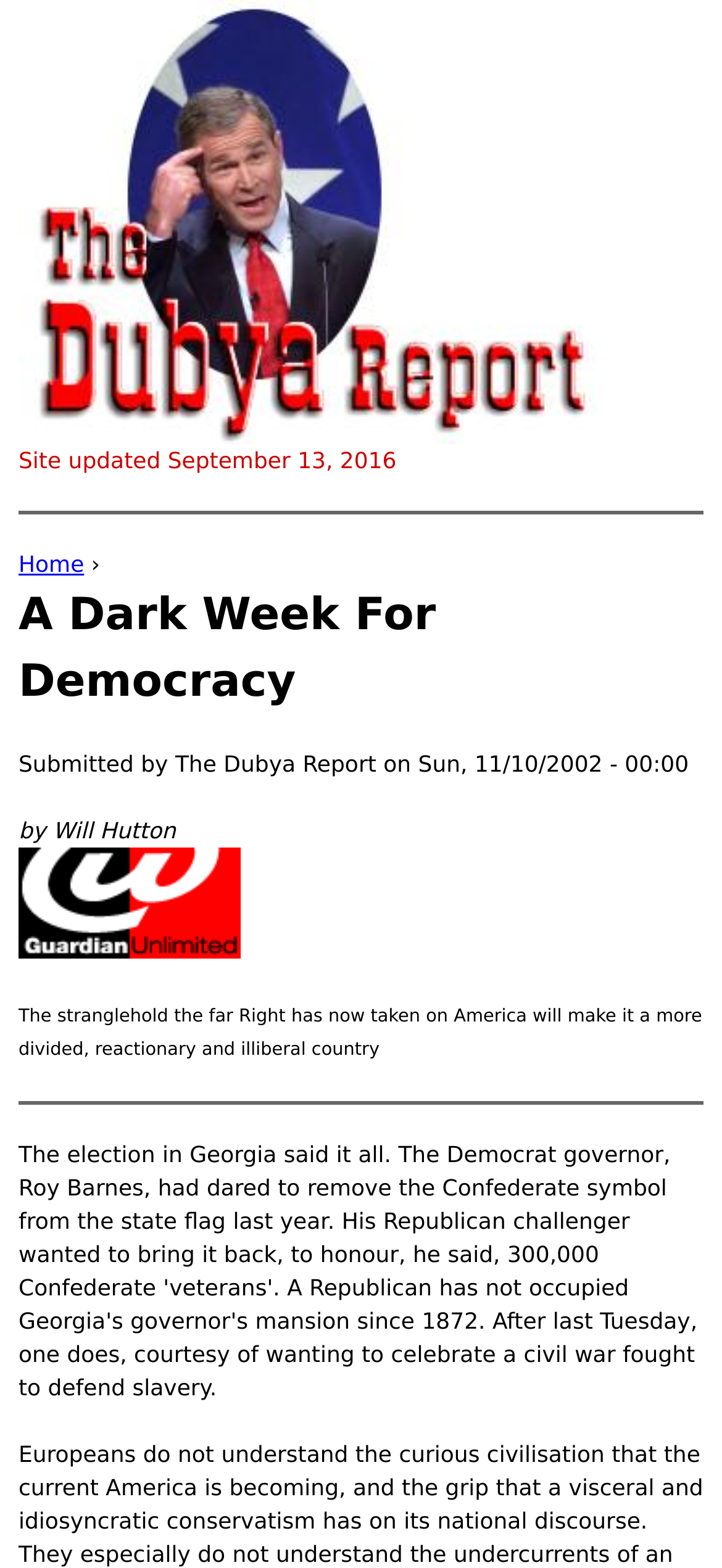Bounding box coordinates are given in the format (top-left x, top-left y, bottom-right x, bottom-right y). All values should be floating point numbers between 0 and 1. Provide the bounding box coordinate for the UI element described as: Home

[0.026, 0.352, 0.117, 0.368]